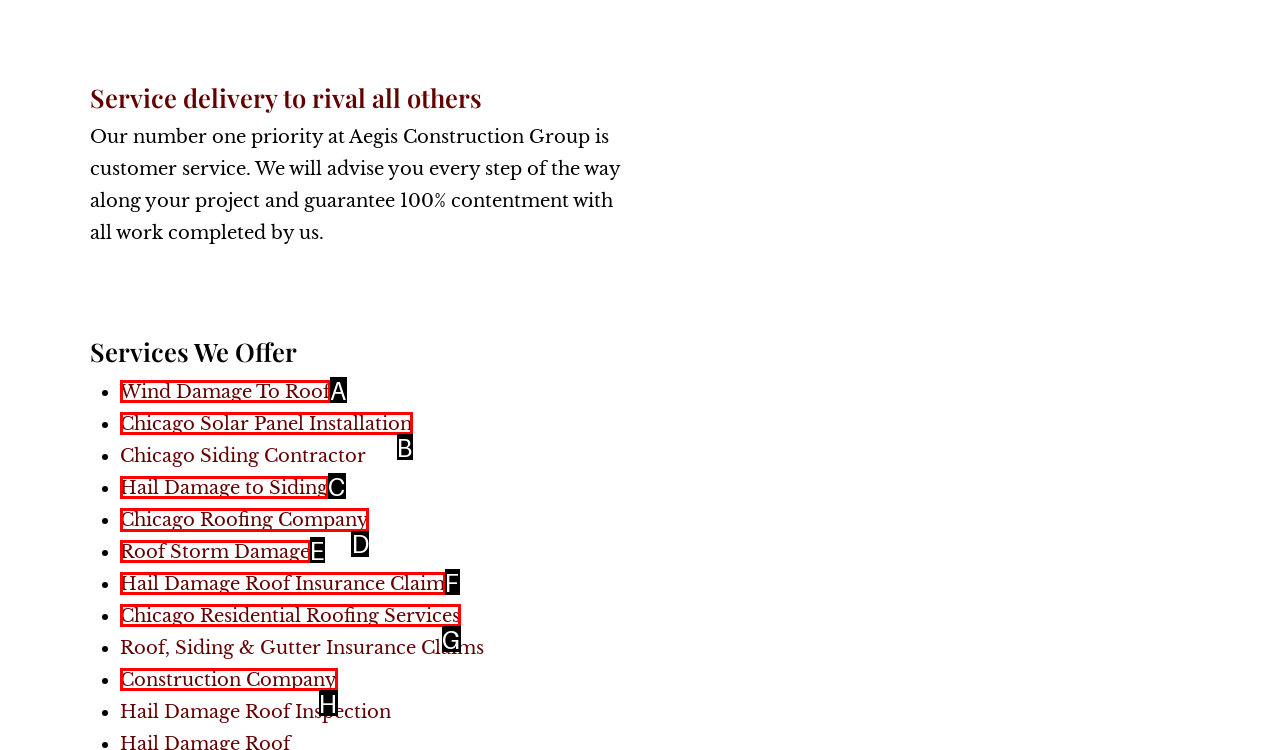Point out the option that needs to be clicked to fulfill the following instruction: Check out Chicago Roofing Company
Answer with the letter of the appropriate choice from the listed options.

D